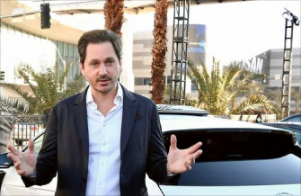What is the likely setting of the event?
Please answer using one word or phrase, based on the screenshot.

Urban setting